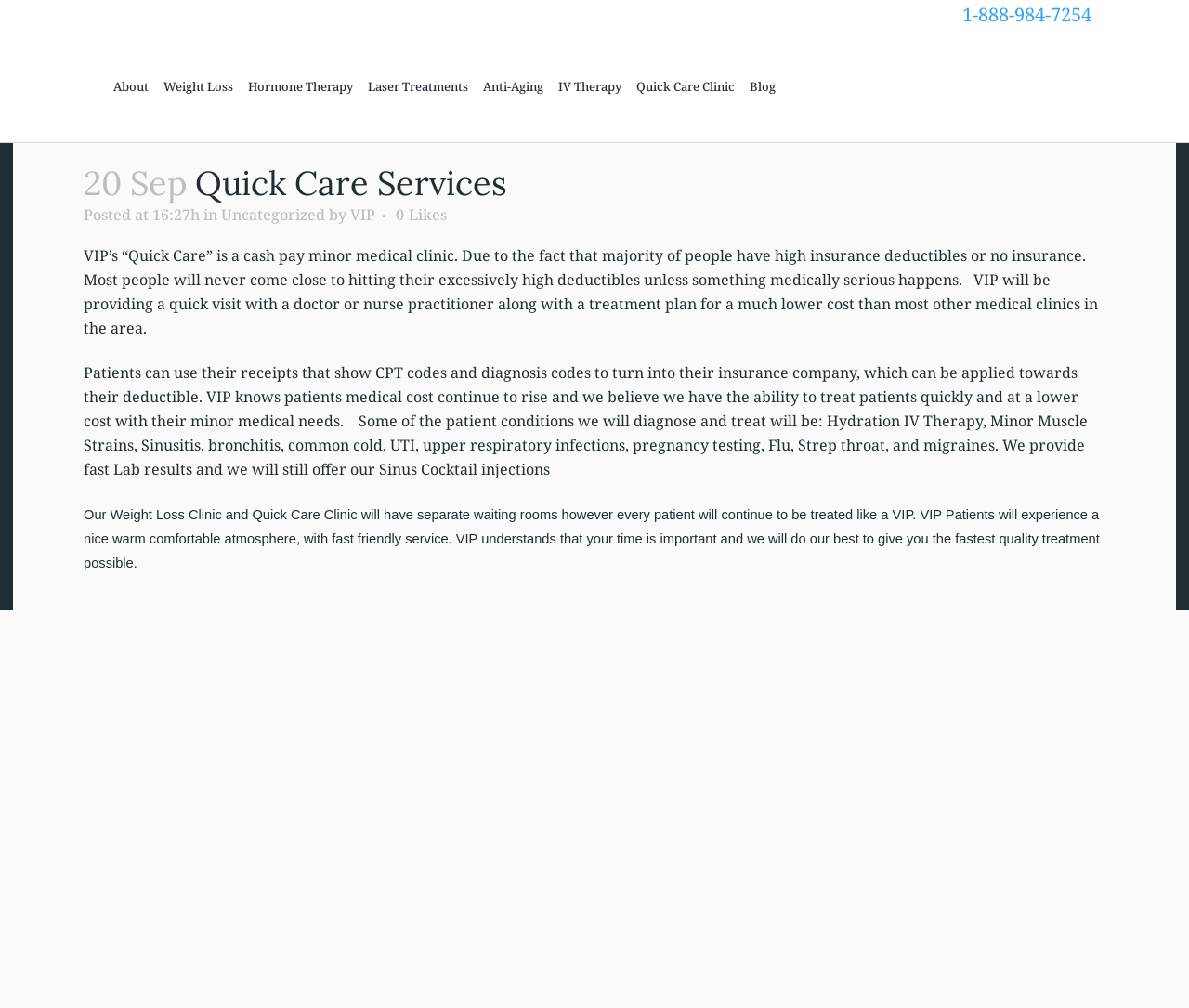Determine the bounding box coordinates for the region that must be clicked to execute the following instruction: "Learn about the clinic".

[0.089, 0.03, 0.131, 0.141]